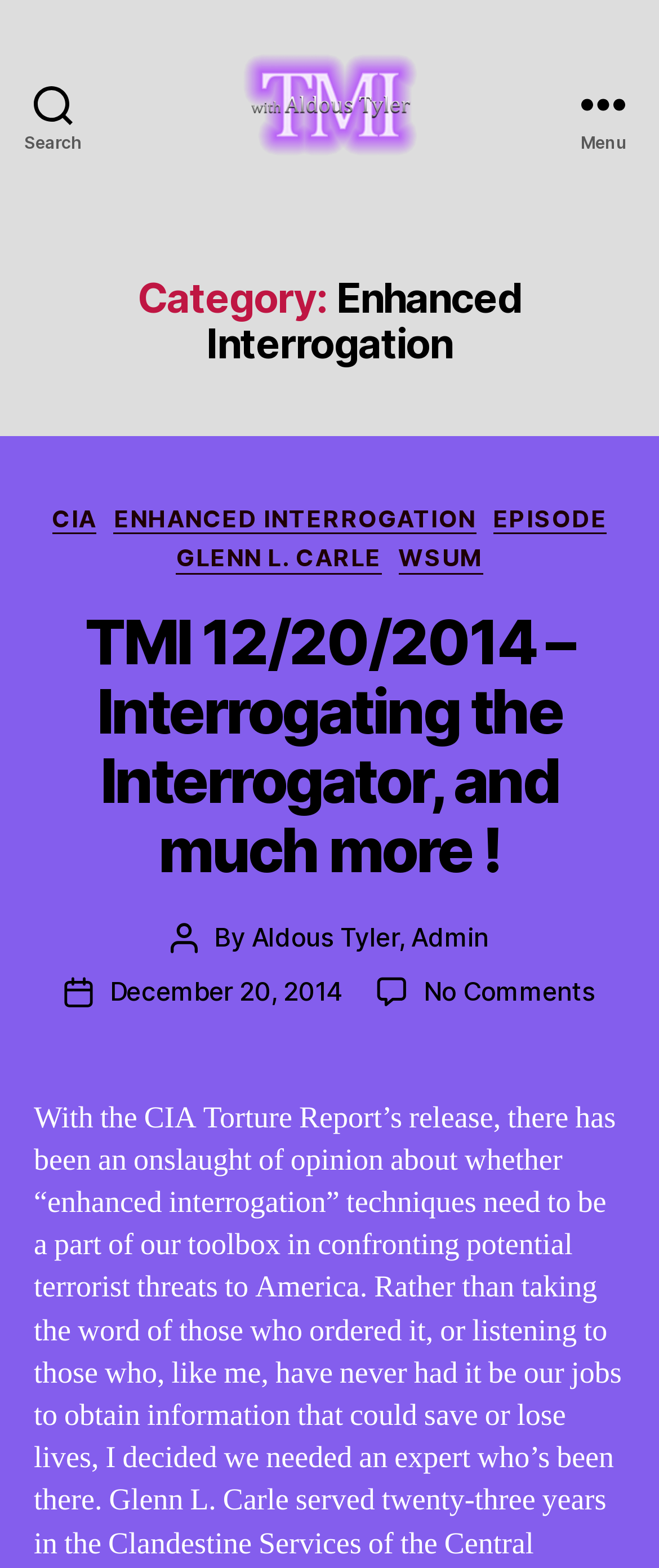Could you provide the bounding box coordinates for the portion of the screen to click to complete this instruction: "View post details"?

[0.129, 0.386, 0.871, 0.566]